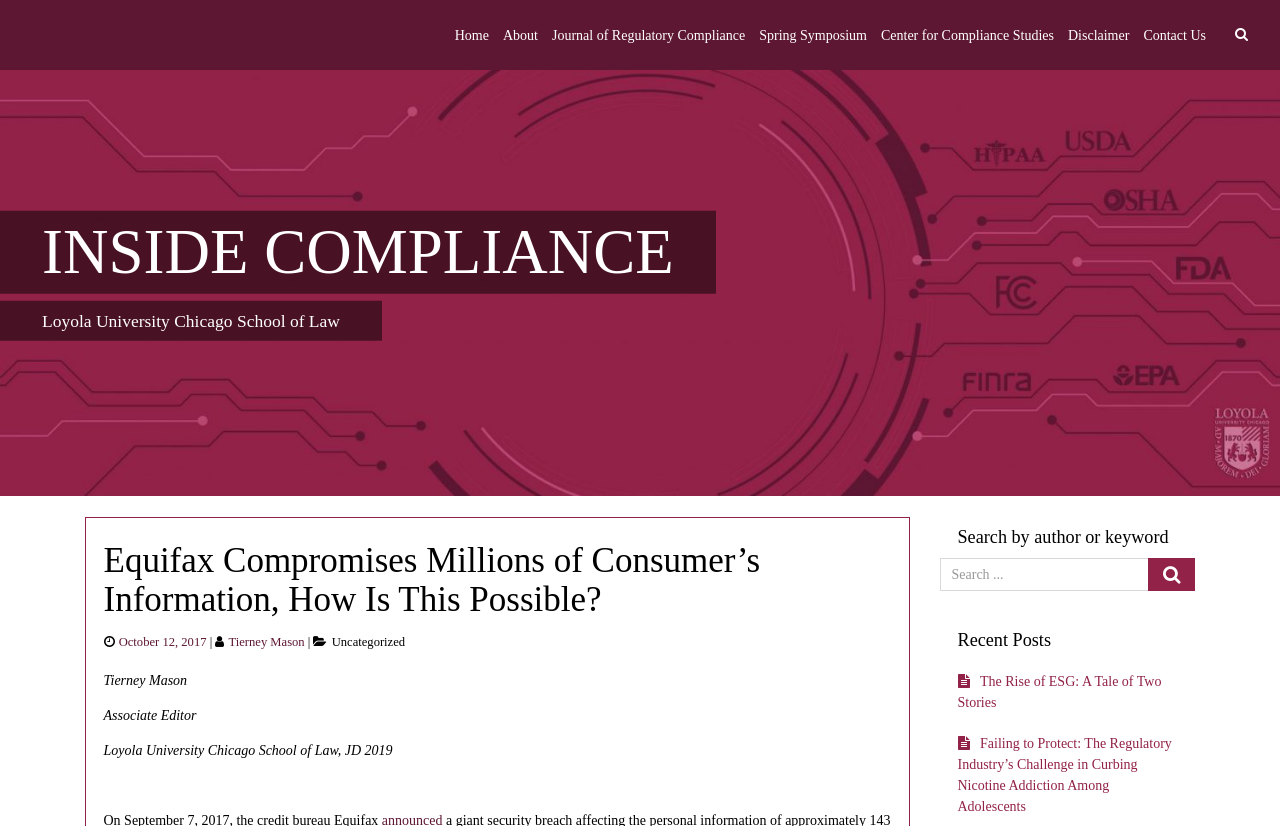Locate the bounding box coordinates of the segment that needs to be clicked to meet this instruction: "Post a comment".

None